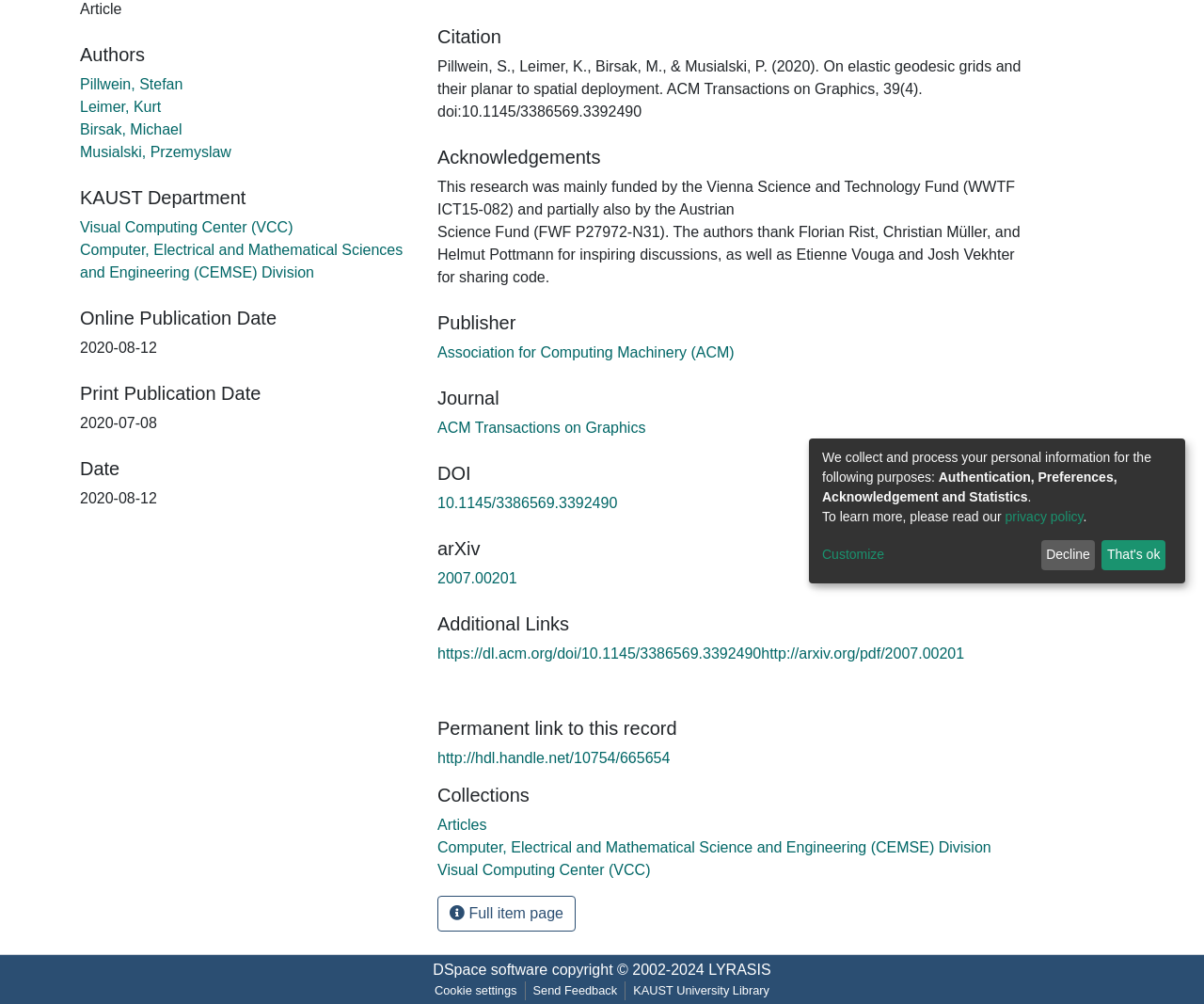Find the bounding box coordinates for the UI element whose description is: "KAUST University Library". The coordinates should be four float numbers between 0 and 1, in the format [left, top, right, bottom].

[0.52, 0.978, 0.645, 0.996]